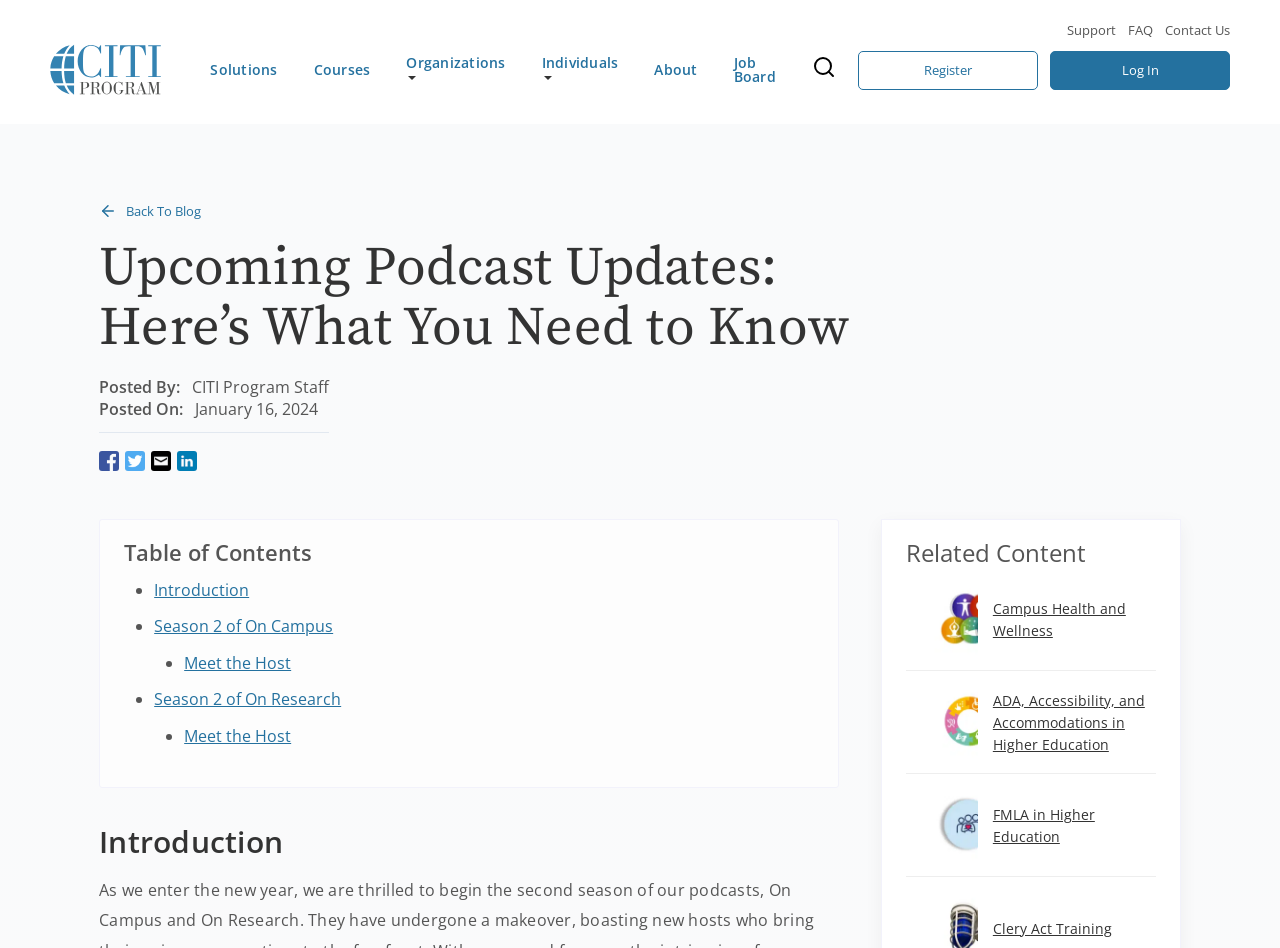Could you locate the bounding box coordinates for the section that should be clicked to accomplish this task: "Read the Introduction".

[0.12, 0.611, 0.195, 0.634]